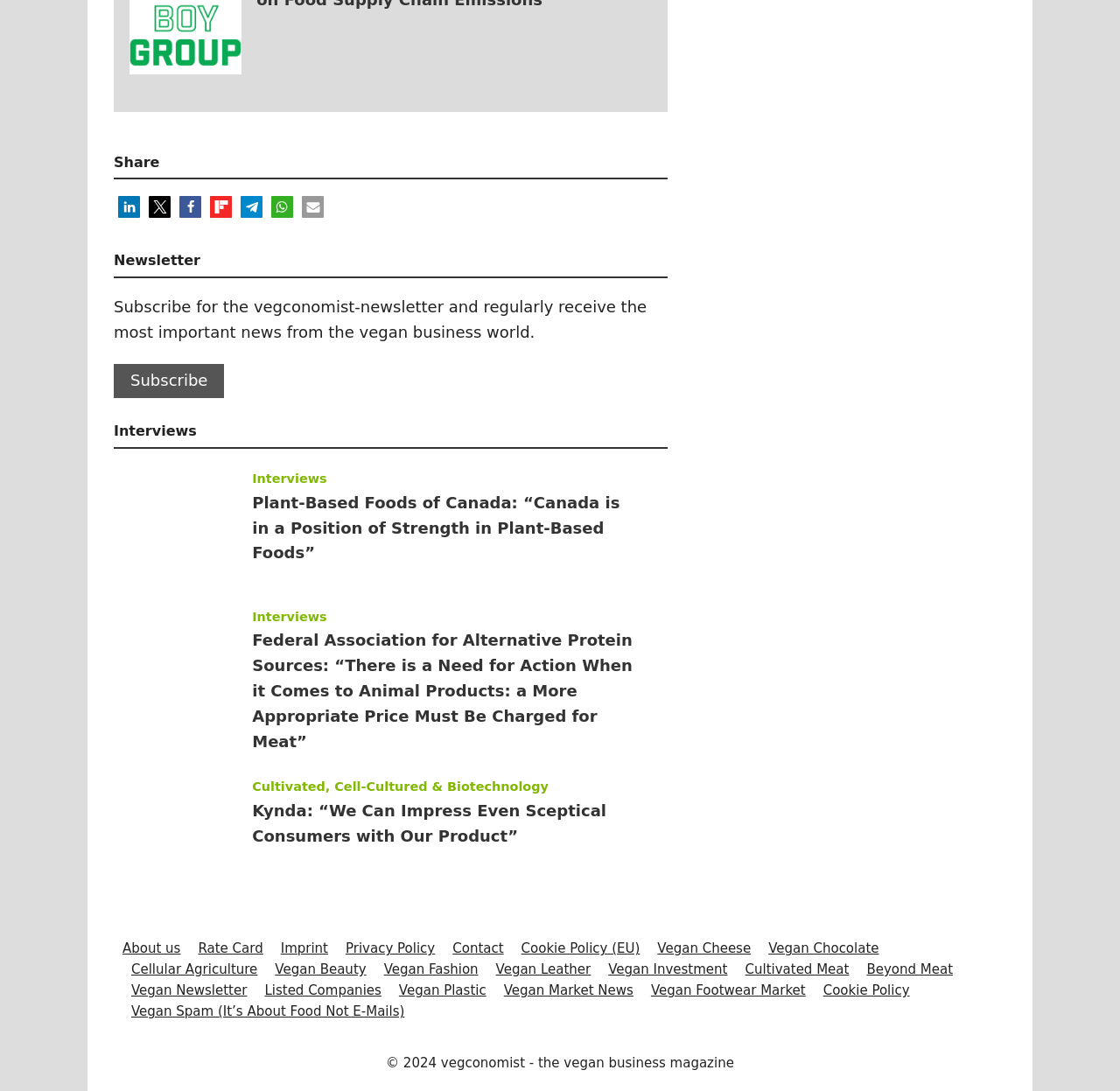Select the bounding box coordinates of the element I need to click to carry out the following instruction: "Check the Vegan Cheese news".

[0.587, 0.862, 0.67, 0.877]